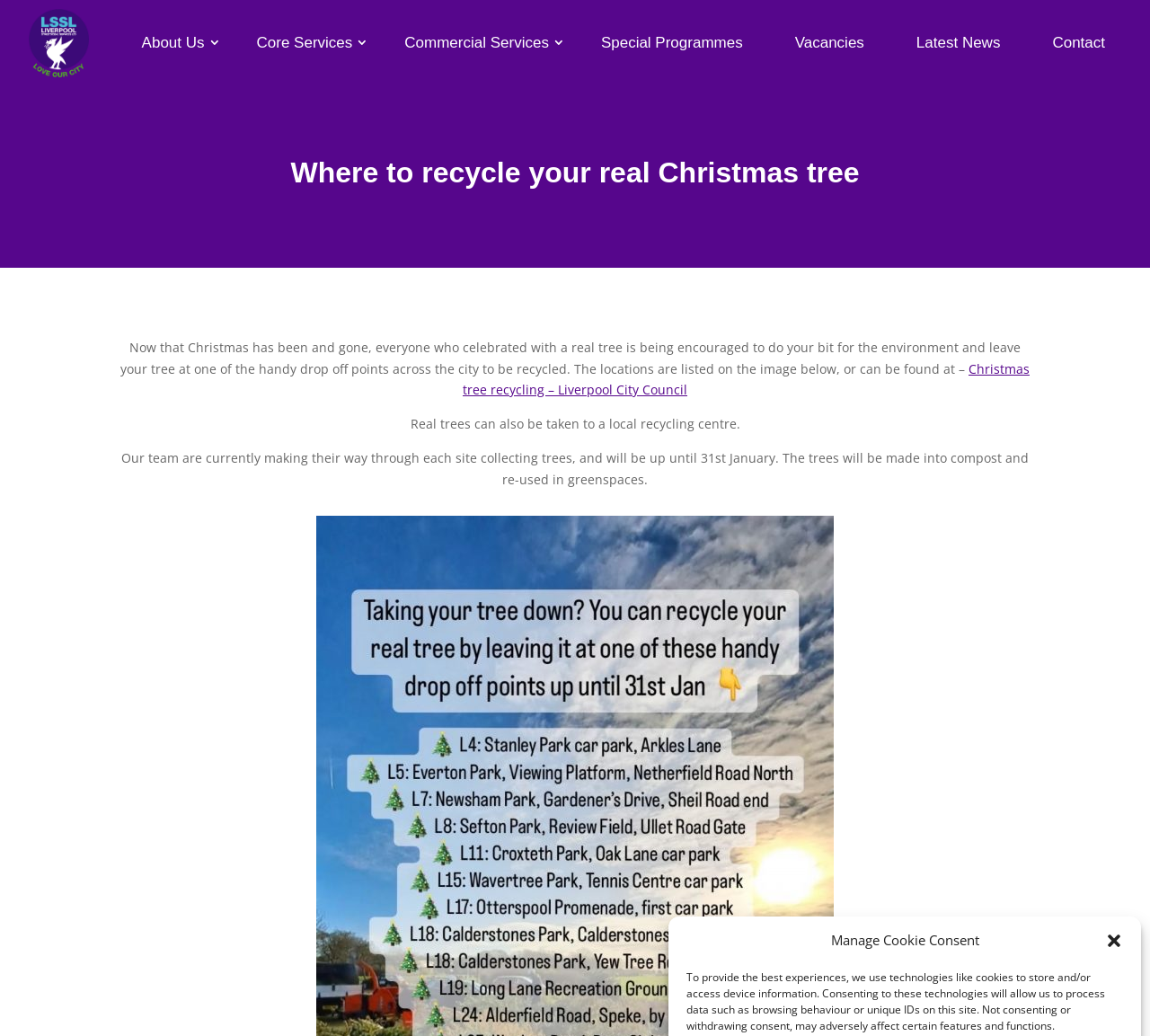Kindly determine the bounding box coordinates for the clickable area to achieve the given instruction: "Go to About Us page".

[0.109, 0.009, 0.192, 0.075]